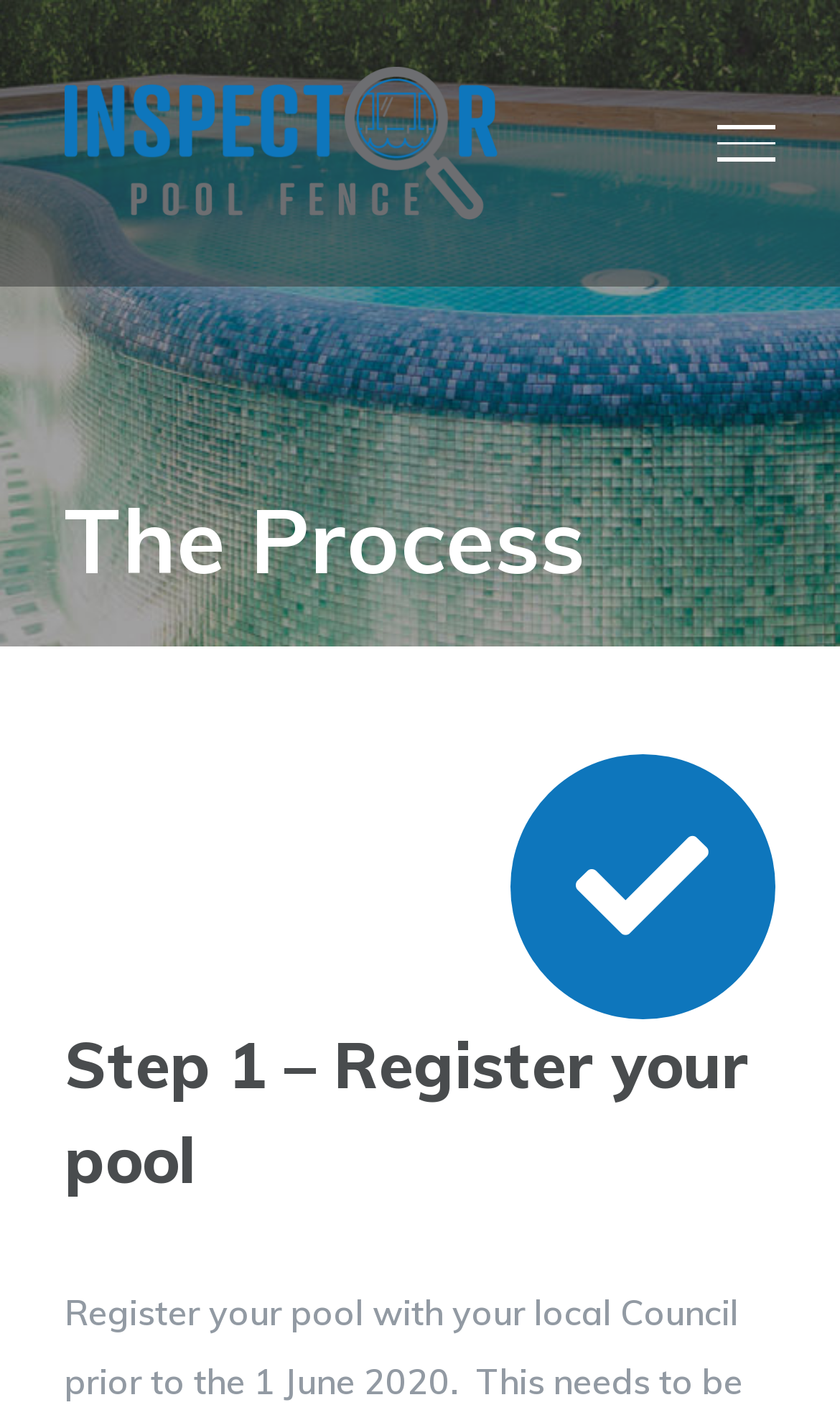Extract the bounding box coordinates for the UI element described by the text: "alt="Inspector Pool Fence Logo"". The coordinates should be in the form of [left, top, right, bottom] with values between 0 and 1.

[0.077, 0.047, 0.592, 0.156]